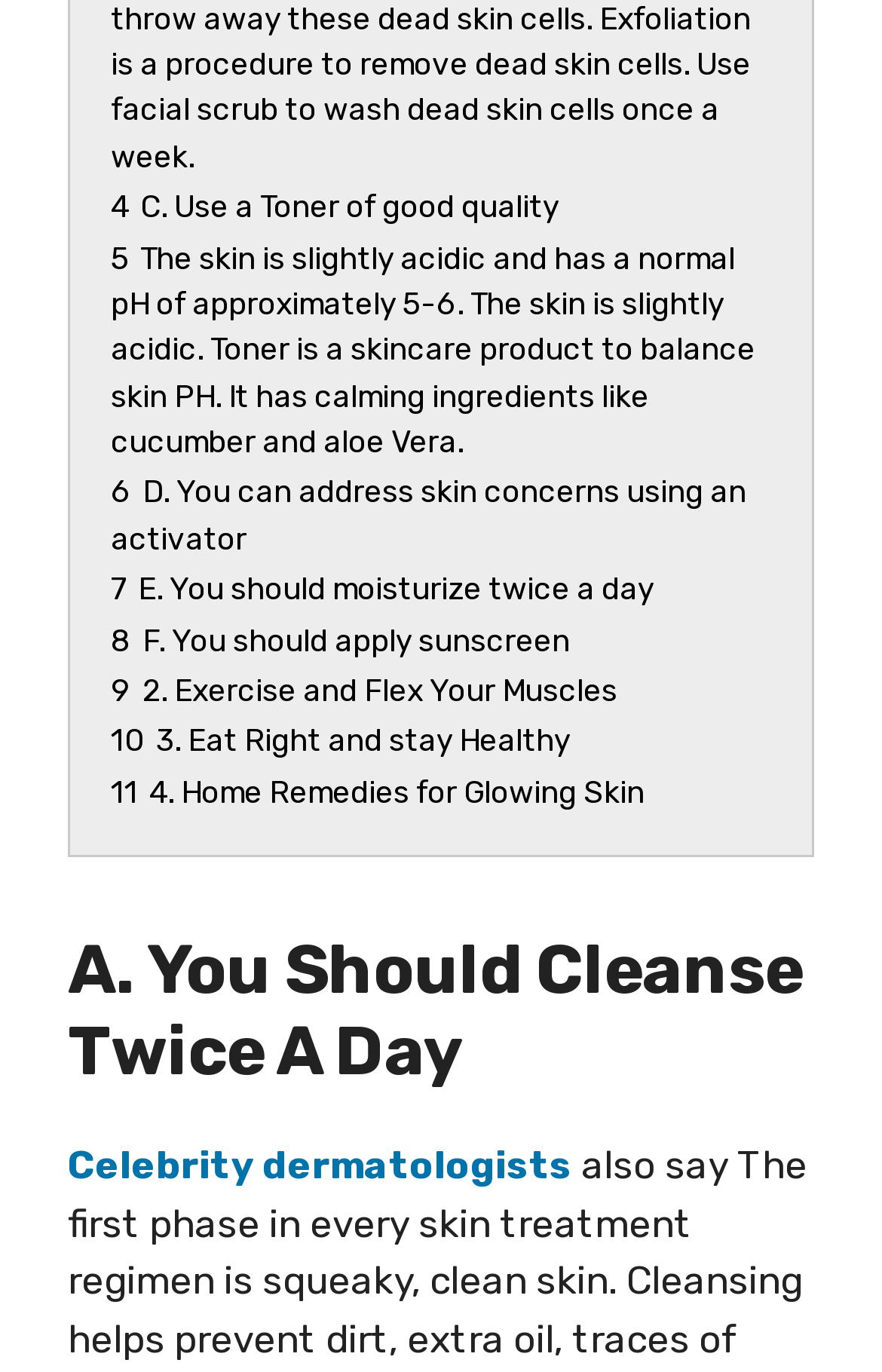Please specify the bounding box coordinates of the clickable region to carry out the following instruction: "Know more about offices". The coordinates should be four float numbers between 0 and 1, in the format [left, top, right, bottom].

None